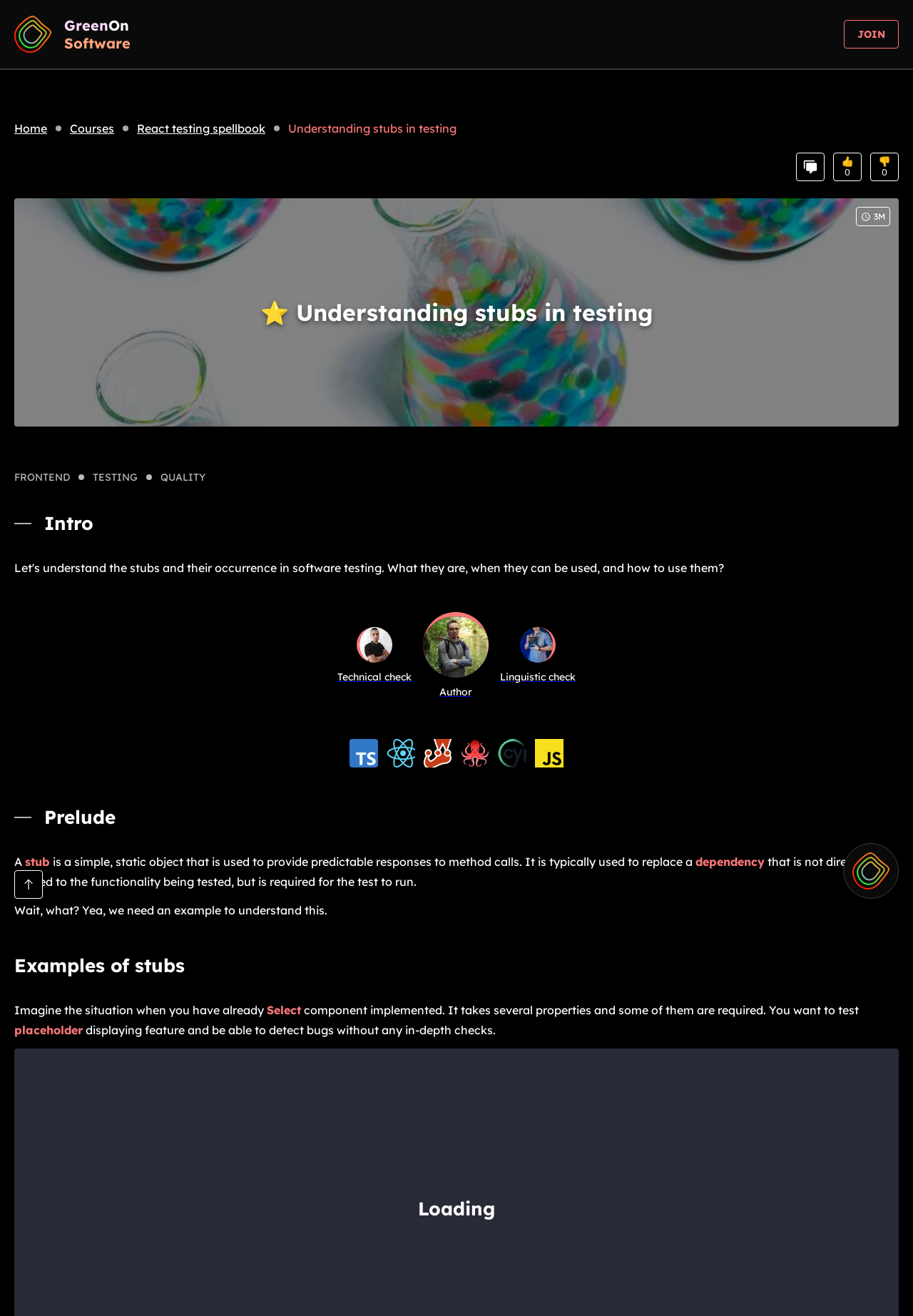Determine the main headline from the webpage and extract its text.

⭐ Understanding stubs in testing